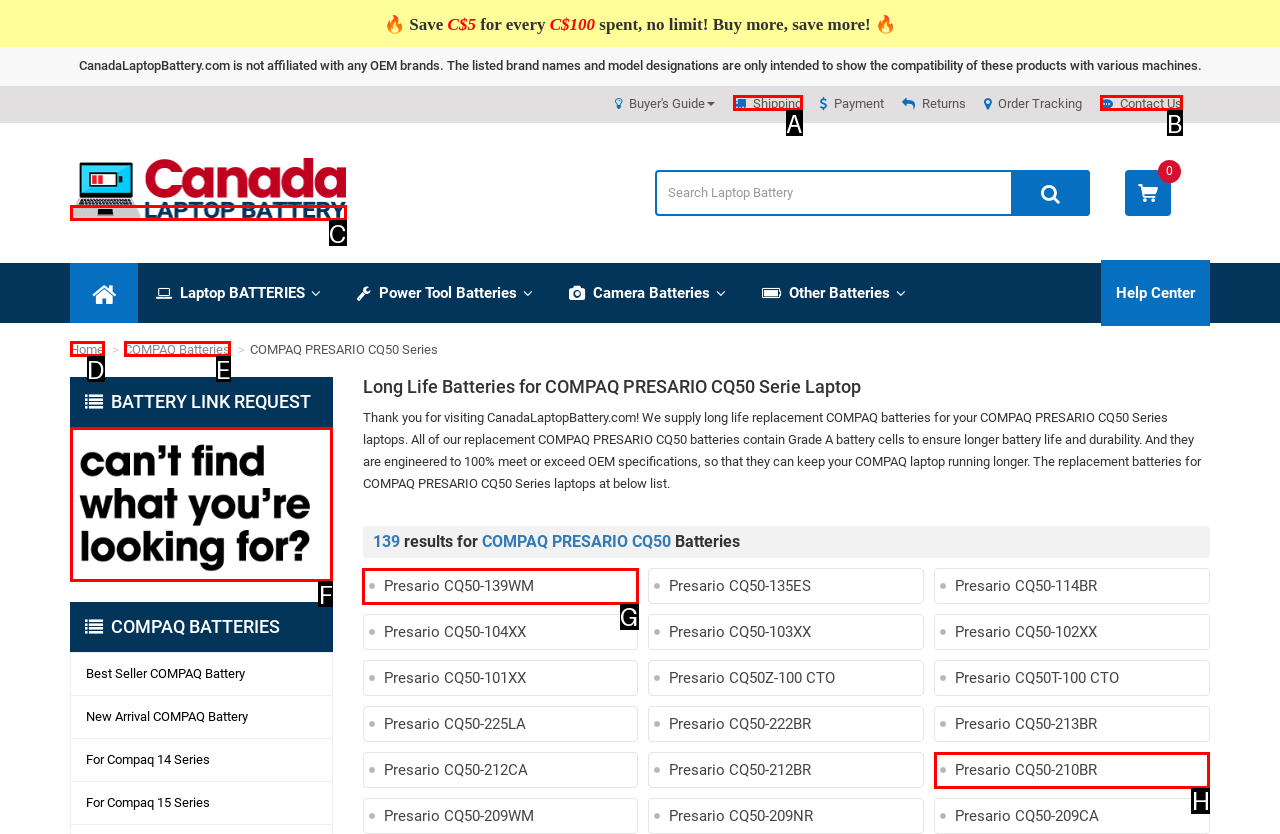From the options shown, which one fits the description: COMPAQ Batteries? Respond with the appropriate letter.

E